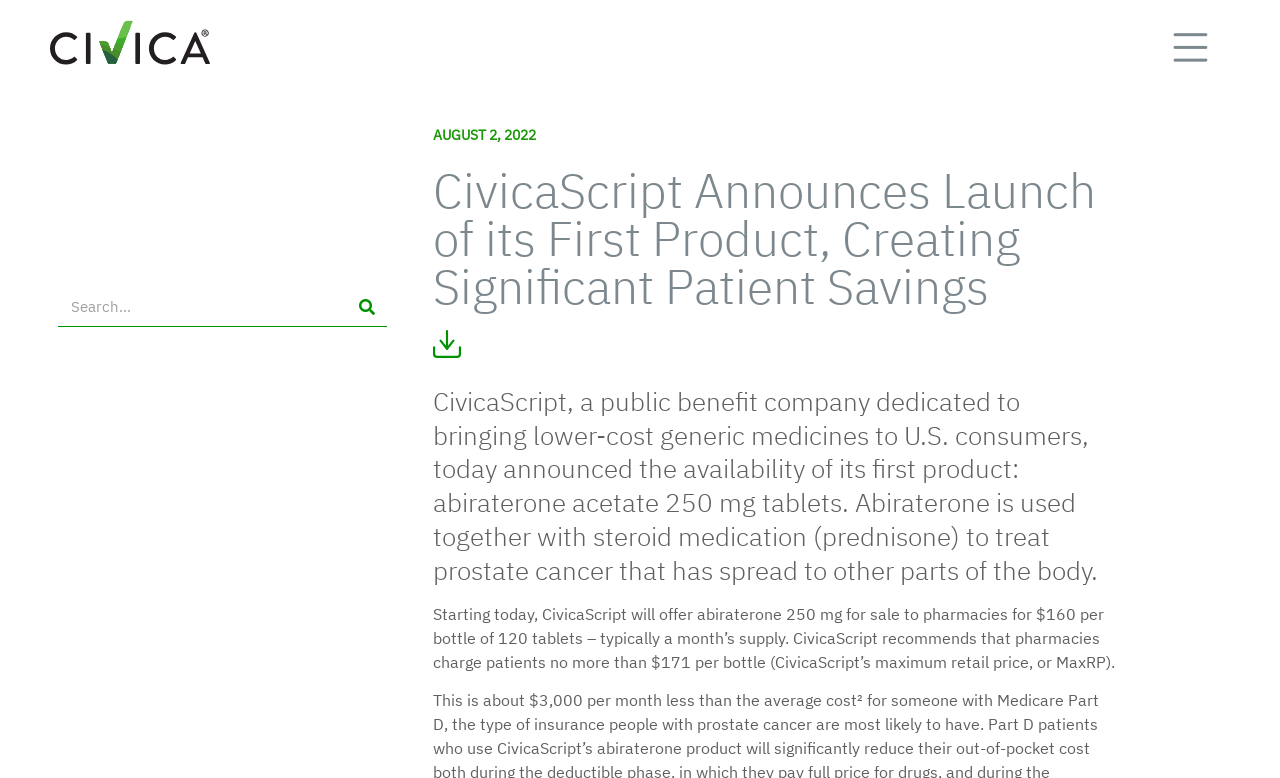Using the description: "Search", identify the bounding box of the corresponding UI element in the screenshot.

[0.272, 0.37, 0.302, 0.418]